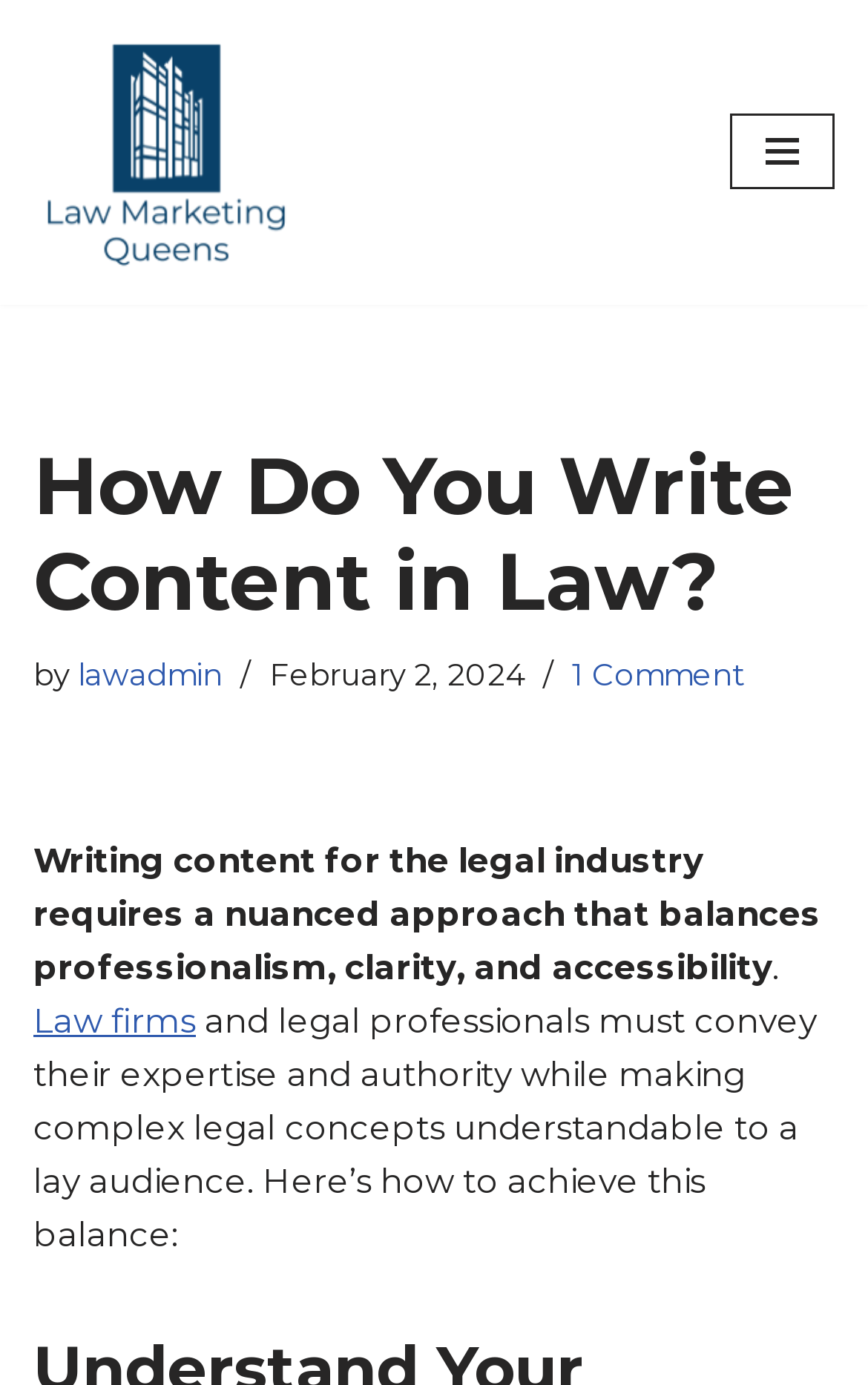Given the description of a UI element: "Skip to content", identify the bounding box coordinates of the matching element in the webpage screenshot.

[0.0, 0.051, 0.077, 0.084]